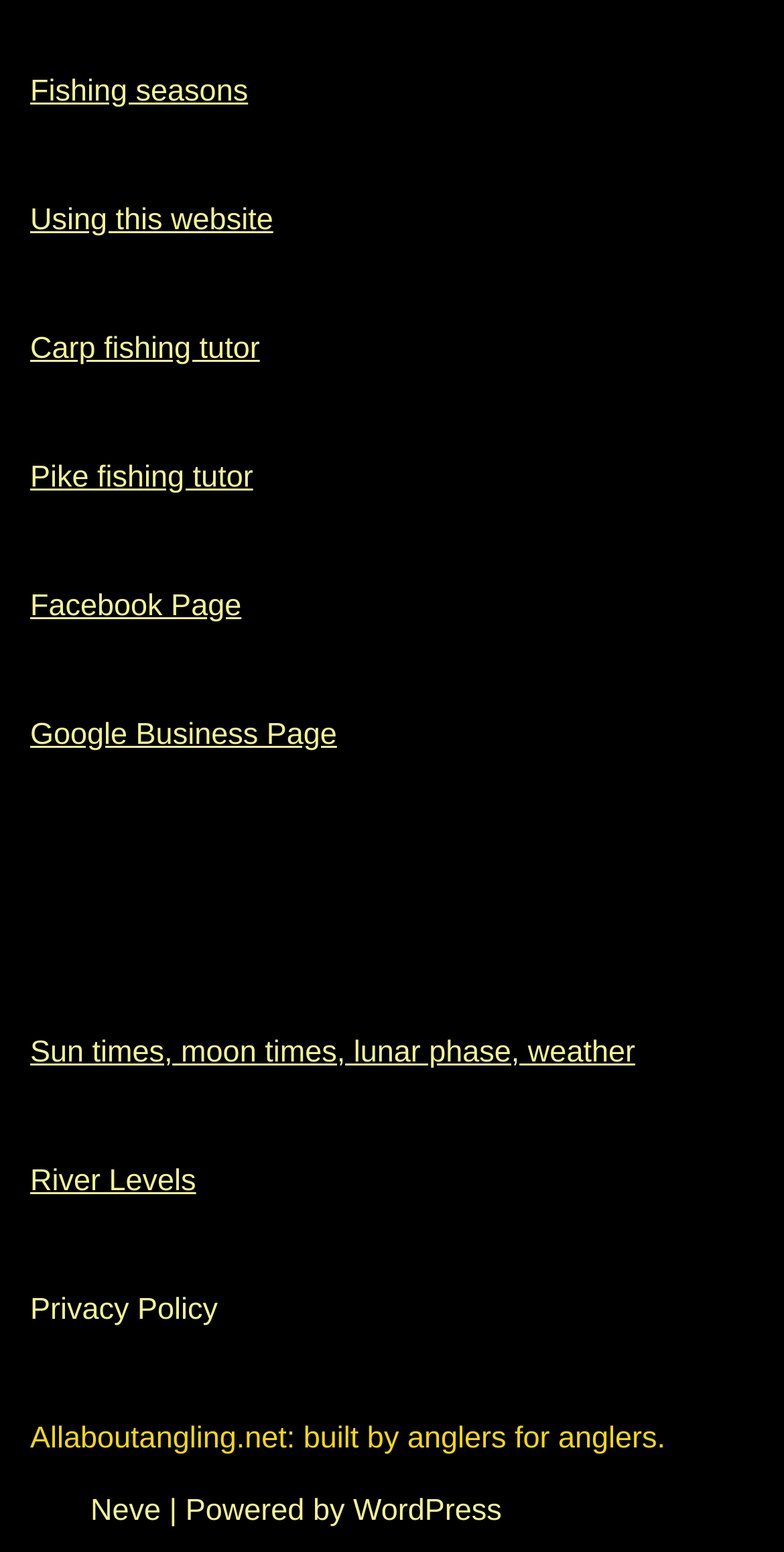Highlight the bounding box coordinates of the region I should click on to meet the following instruction: "Check river levels".

[0.038, 0.749, 0.25, 0.771]